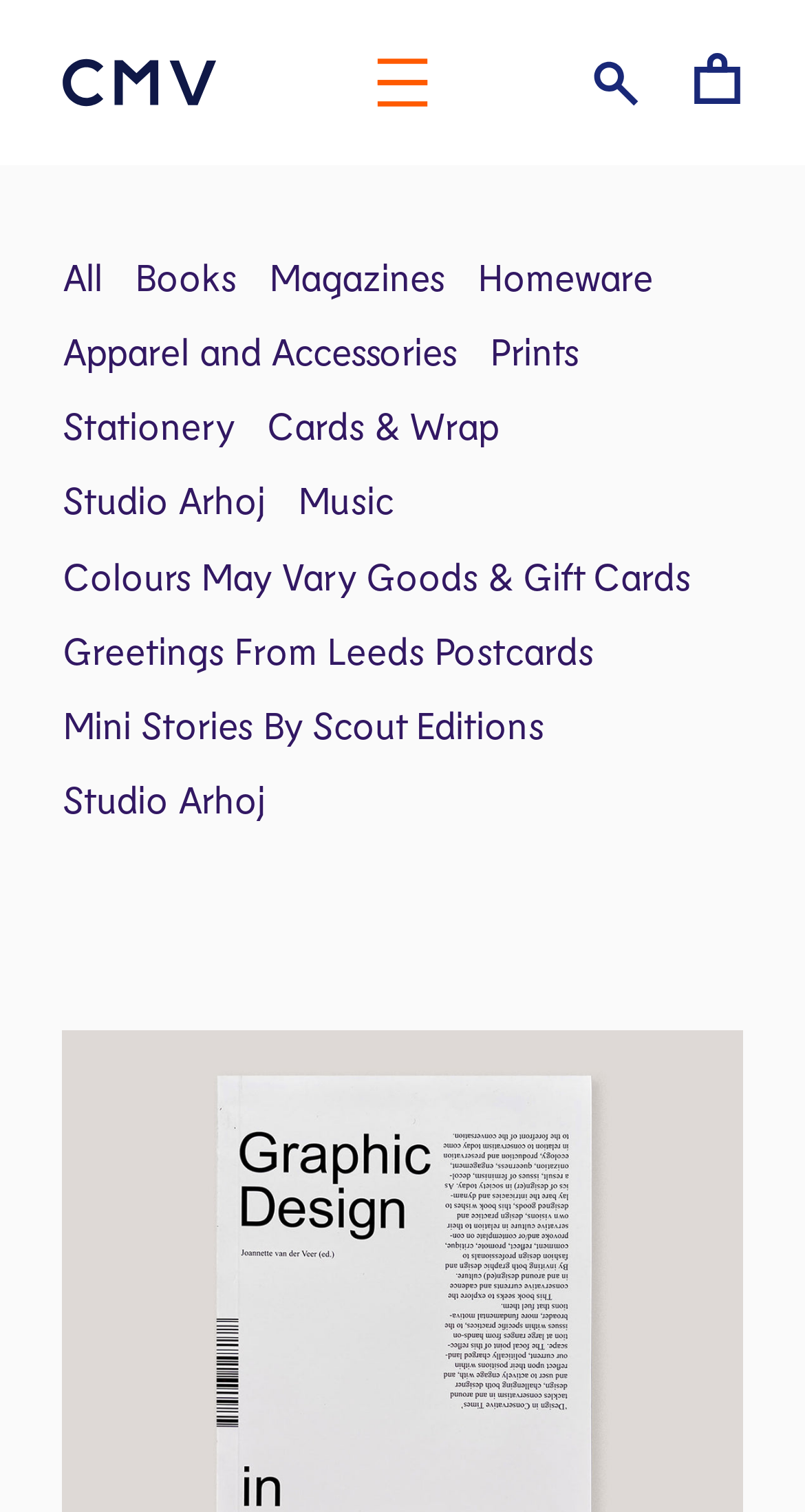From the webpage screenshot, identify the region described by Prints. Provide the bounding box coordinates as (top-left x, top-left y, bottom-right x, bottom-right y), with each value being a floating point number between 0 and 1.

[0.609, 0.217, 0.719, 0.247]